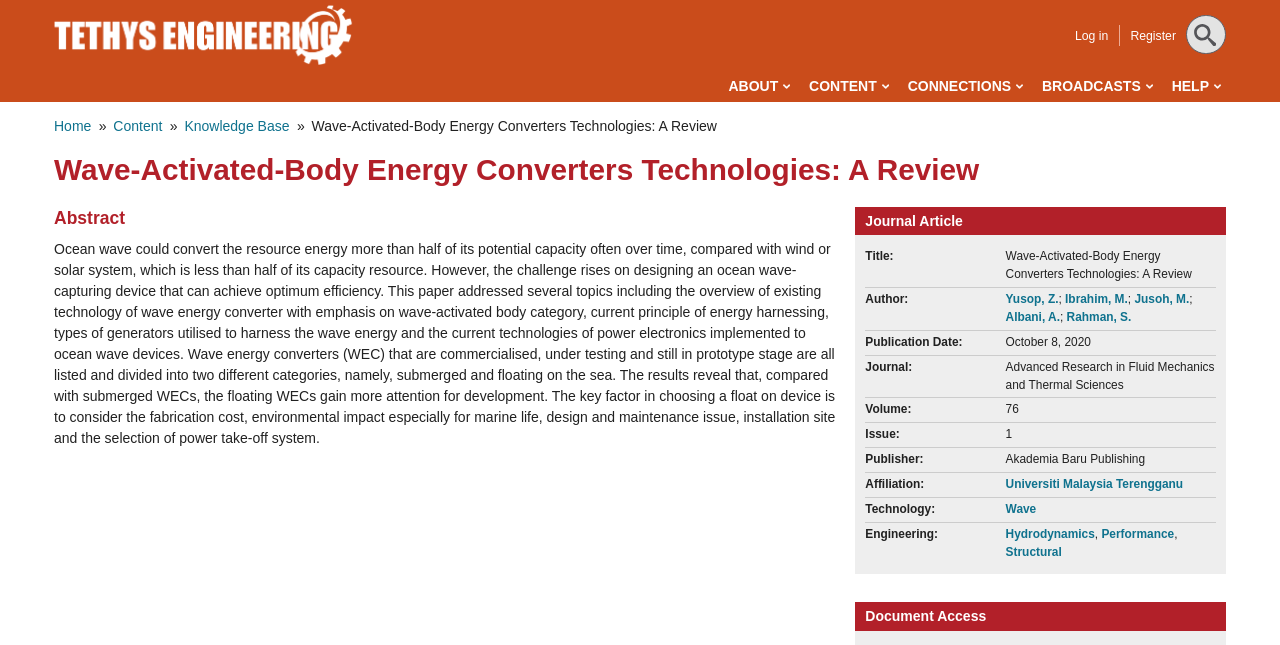Give a concise answer of one word or phrase to the question: 
What is the publication date of the journal article?

October 8, 2020